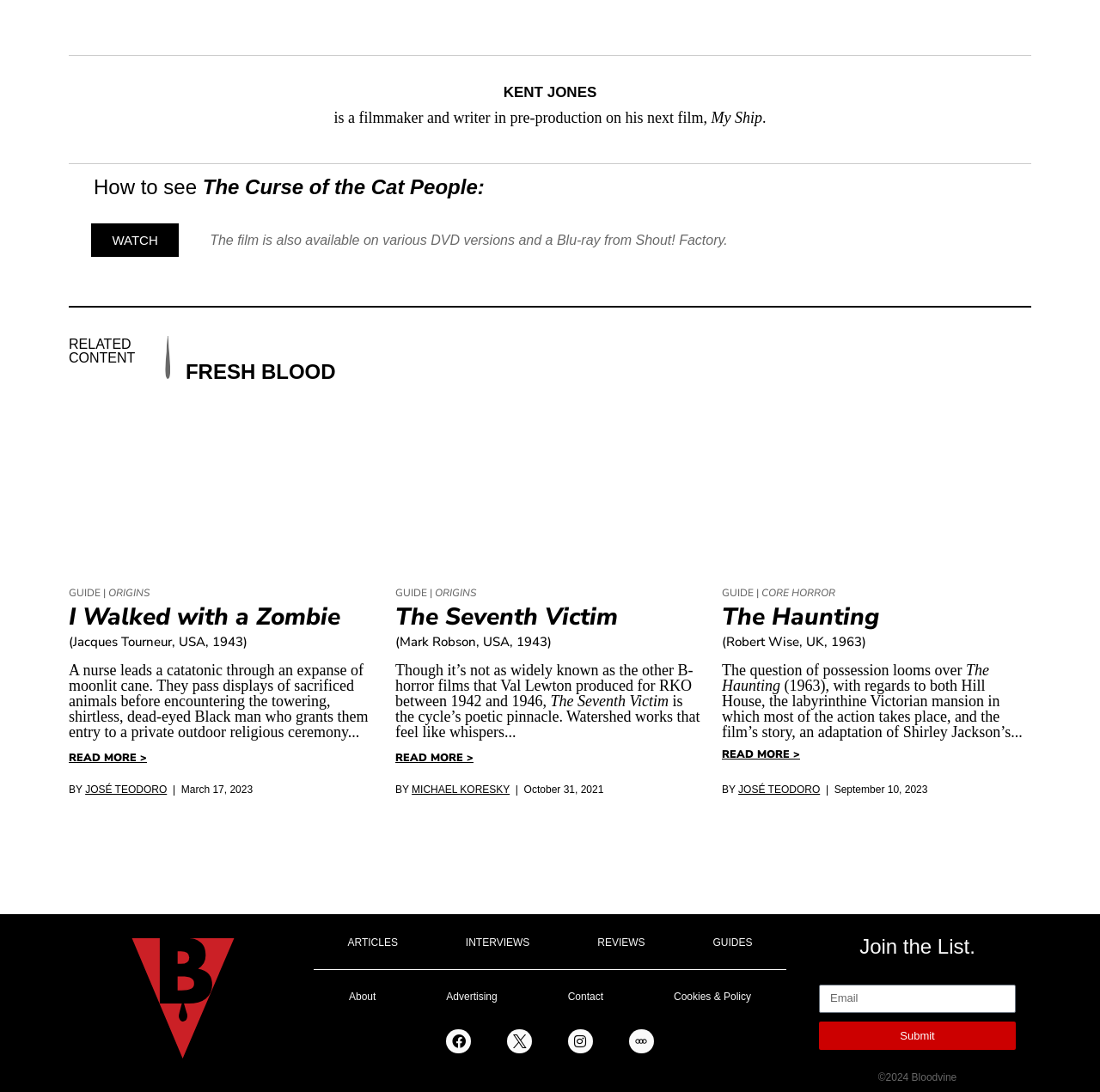Give a one-word or short phrase answer to the question: 
What is the year of the film 'The Haunting' mentioned on the webpage?

1963